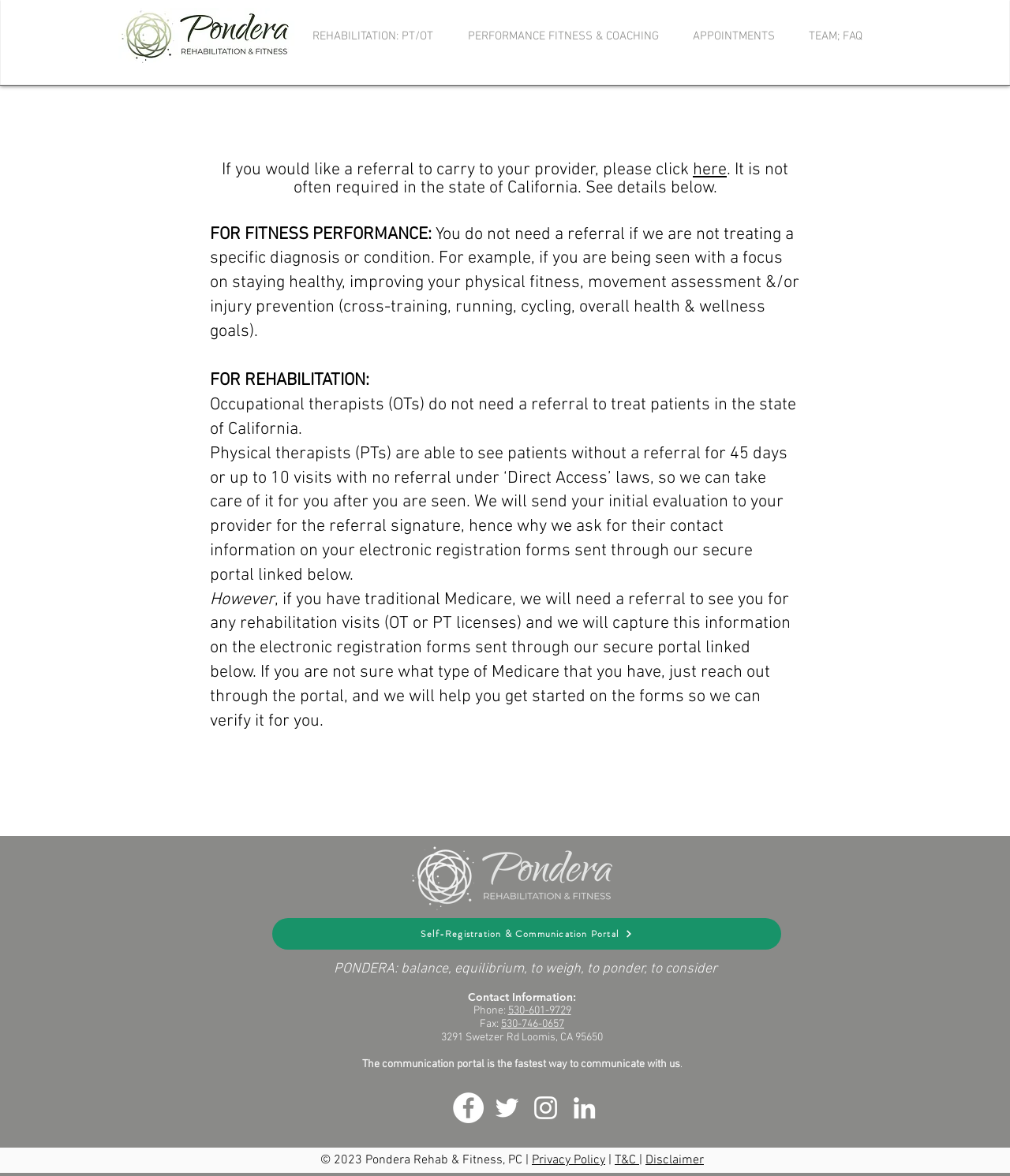Please reply to the following question using a single word or phrase: 
Do physical therapists need a referral in California?

No, for 45 days or 10 visits